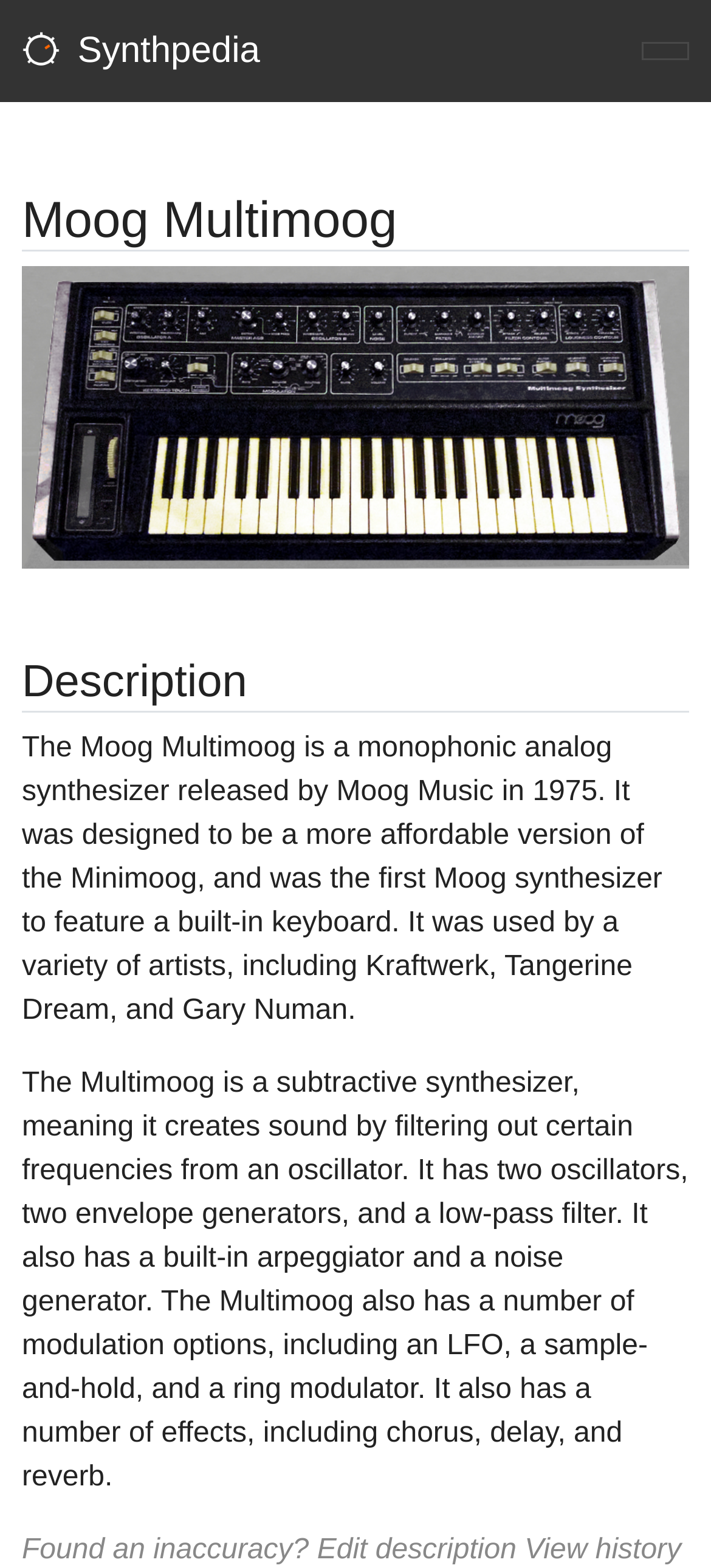What is the function of the arpeggiator in the Multimoog?
Please give a detailed answer to the question using the information shown in the image.

The webpage does not explicitly state the function of the arpeggiator in the Multimoog. It only mentions that the Multimoog has a built-in arpeggiator, but does not provide further information about its purpose.